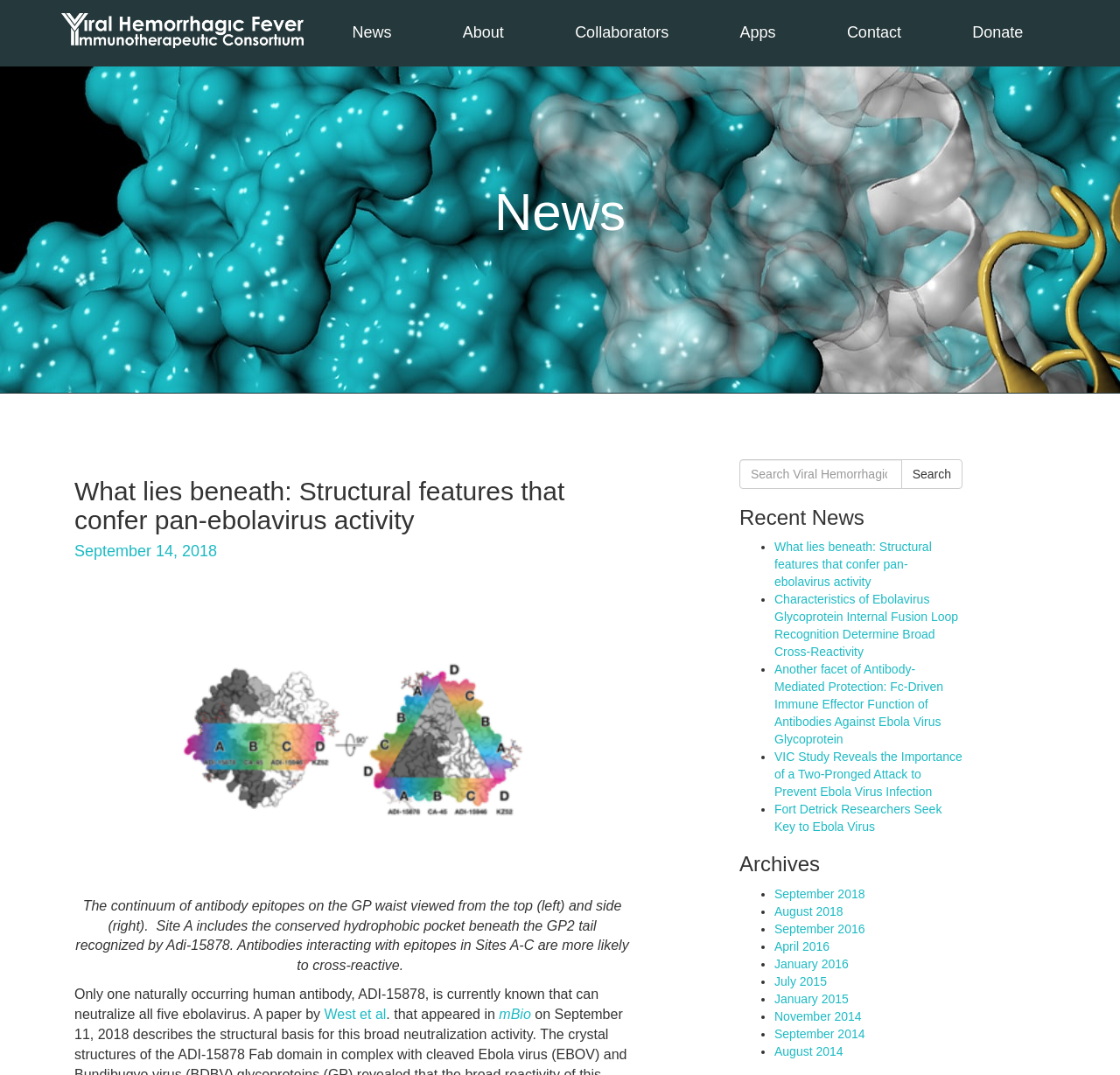Determine the bounding box coordinates for the area that needs to be clicked to fulfill this task: "View Poogy Bjerklie's artwork". The coordinates must be given as four float numbers between 0 and 1, i.e., [left, top, right, bottom].

None